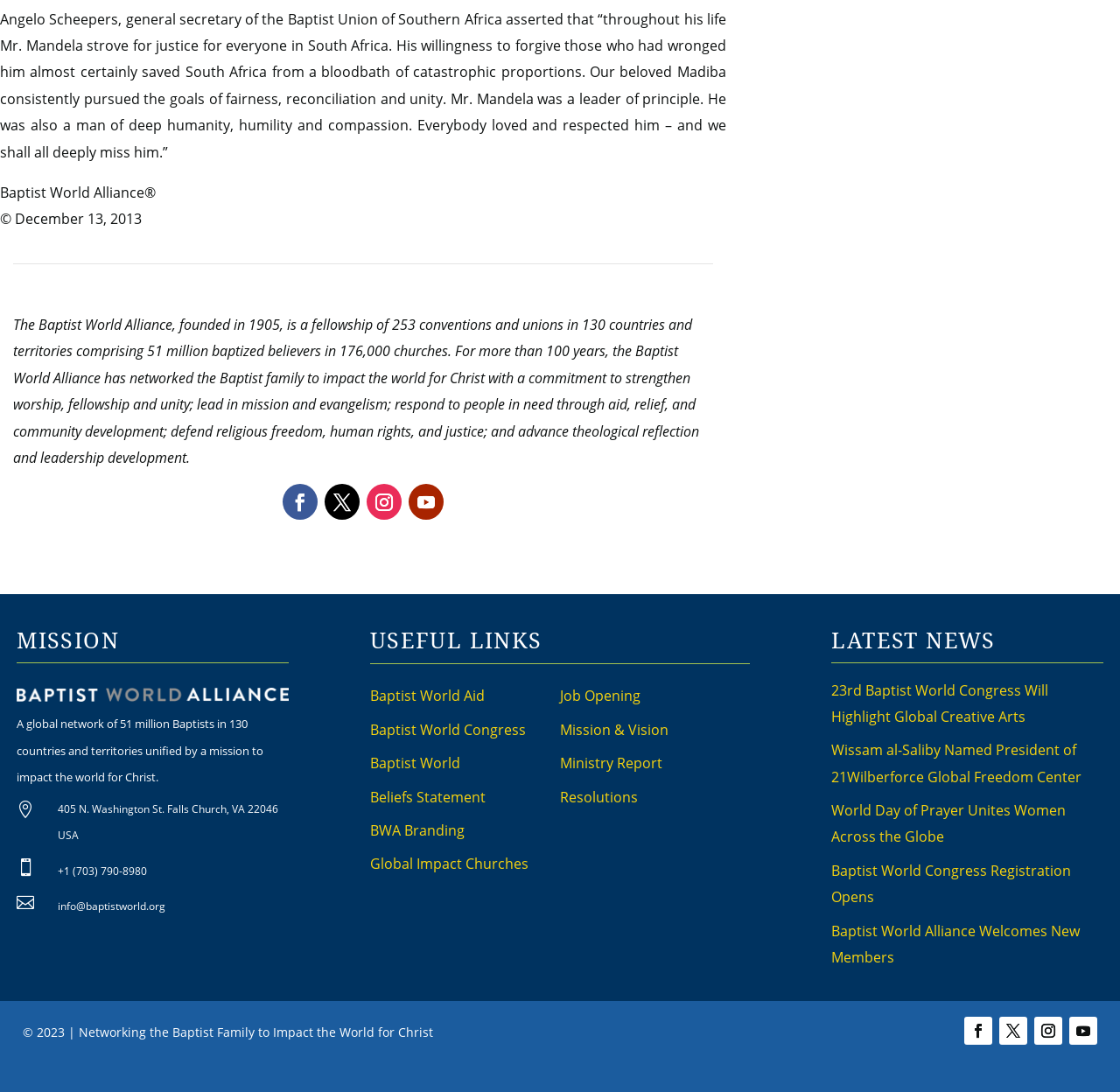Answer the question with a single word or phrase: 
What is the mission of the Baptist World Alliance?

To impact the world for Christ